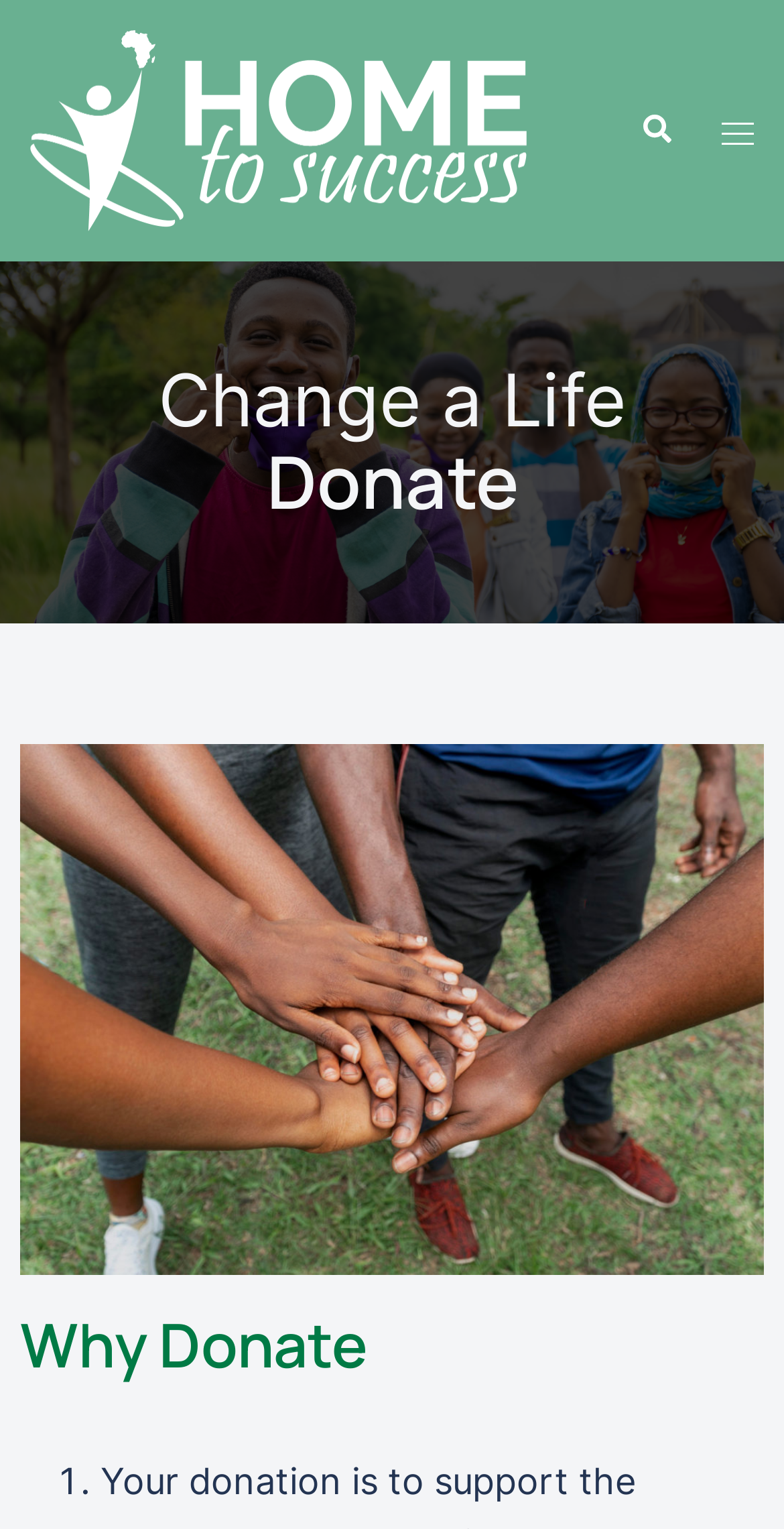Please answer the following query using a single word or phrase: 
Can users navigate through a menu?

Yes